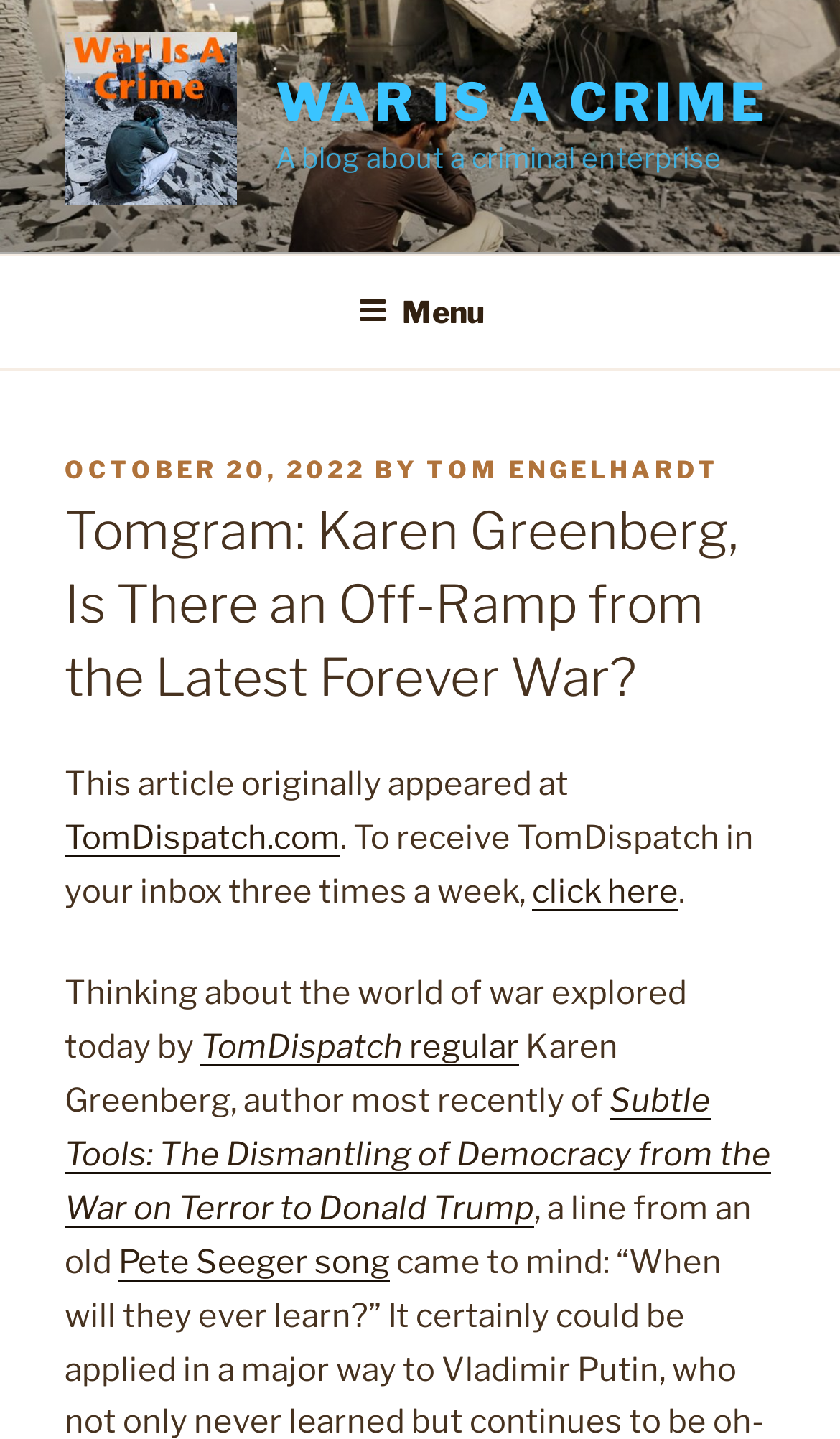What is the date of the latest article?
Please respond to the question with a detailed and well-explained answer.

The date of the latest article can be found in the header section of the webpage, where it says 'POSTED ON OCTOBER 20, 2022'.